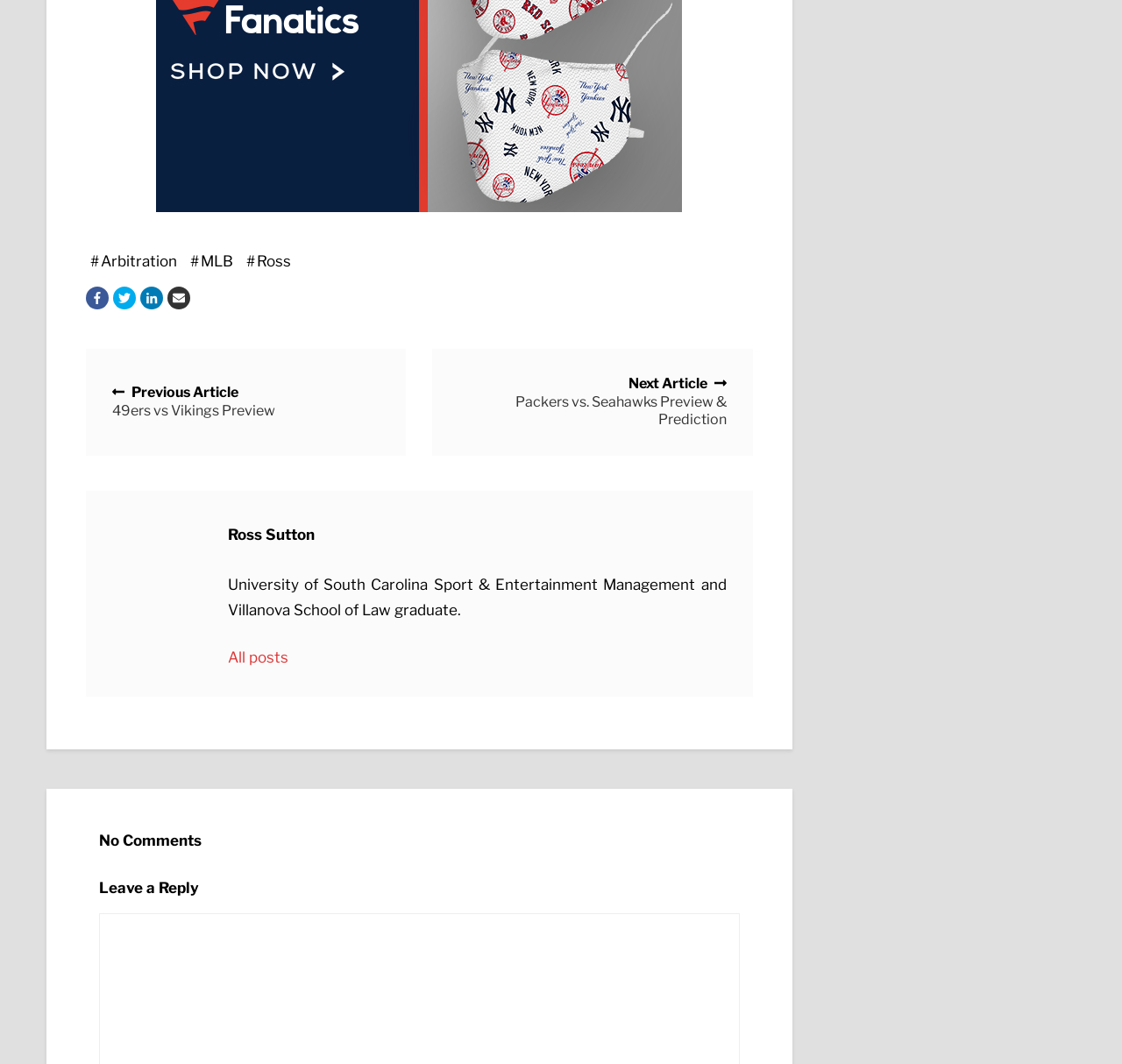Find the bounding box of the UI element described as: "augusti 2023". The bounding box coordinates should be given as four float values between 0 and 1, i.e., [left, top, right, bottom].

None